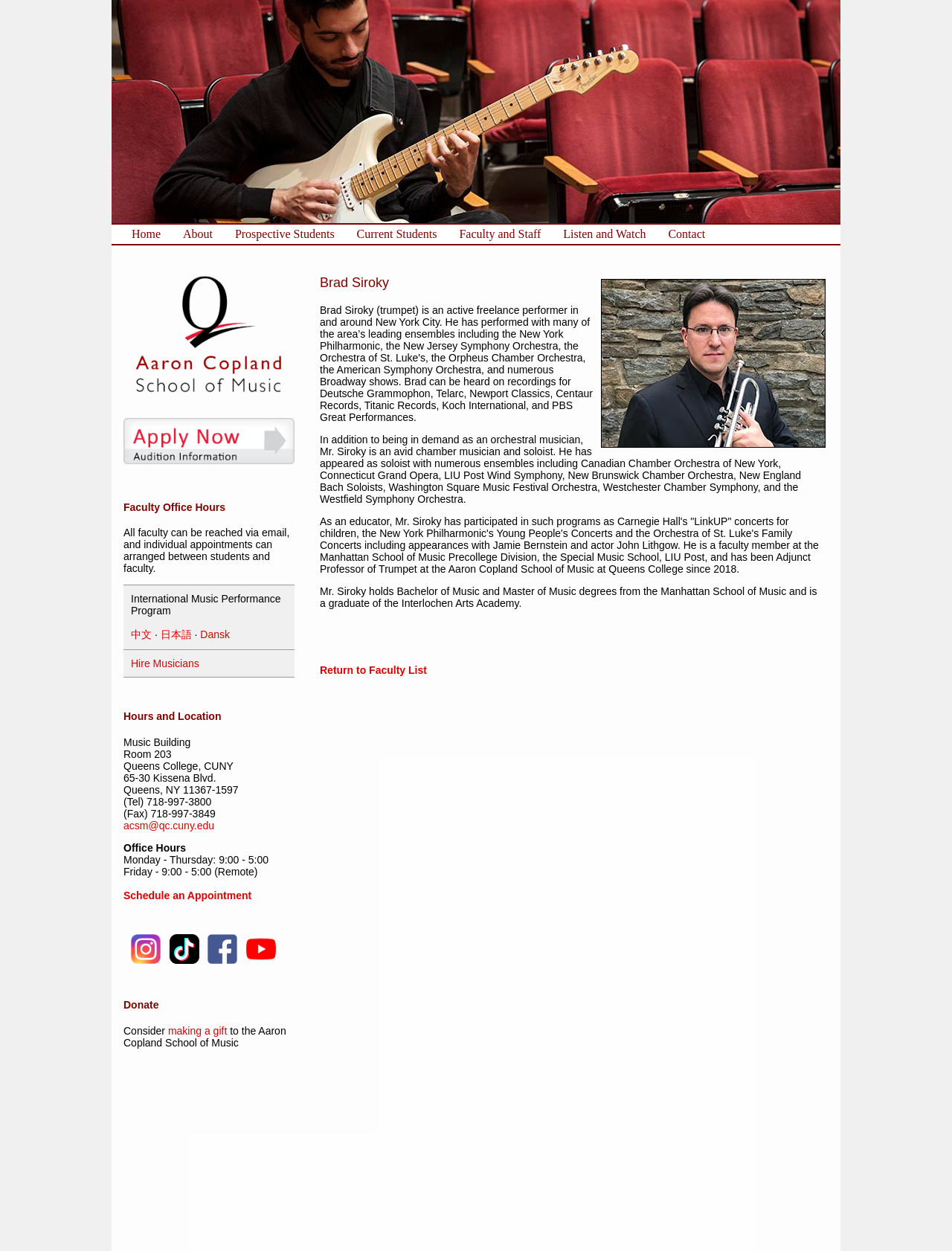What is the phone number of the school?
Please provide a single word or phrase based on the screenshot.

718-997-3800